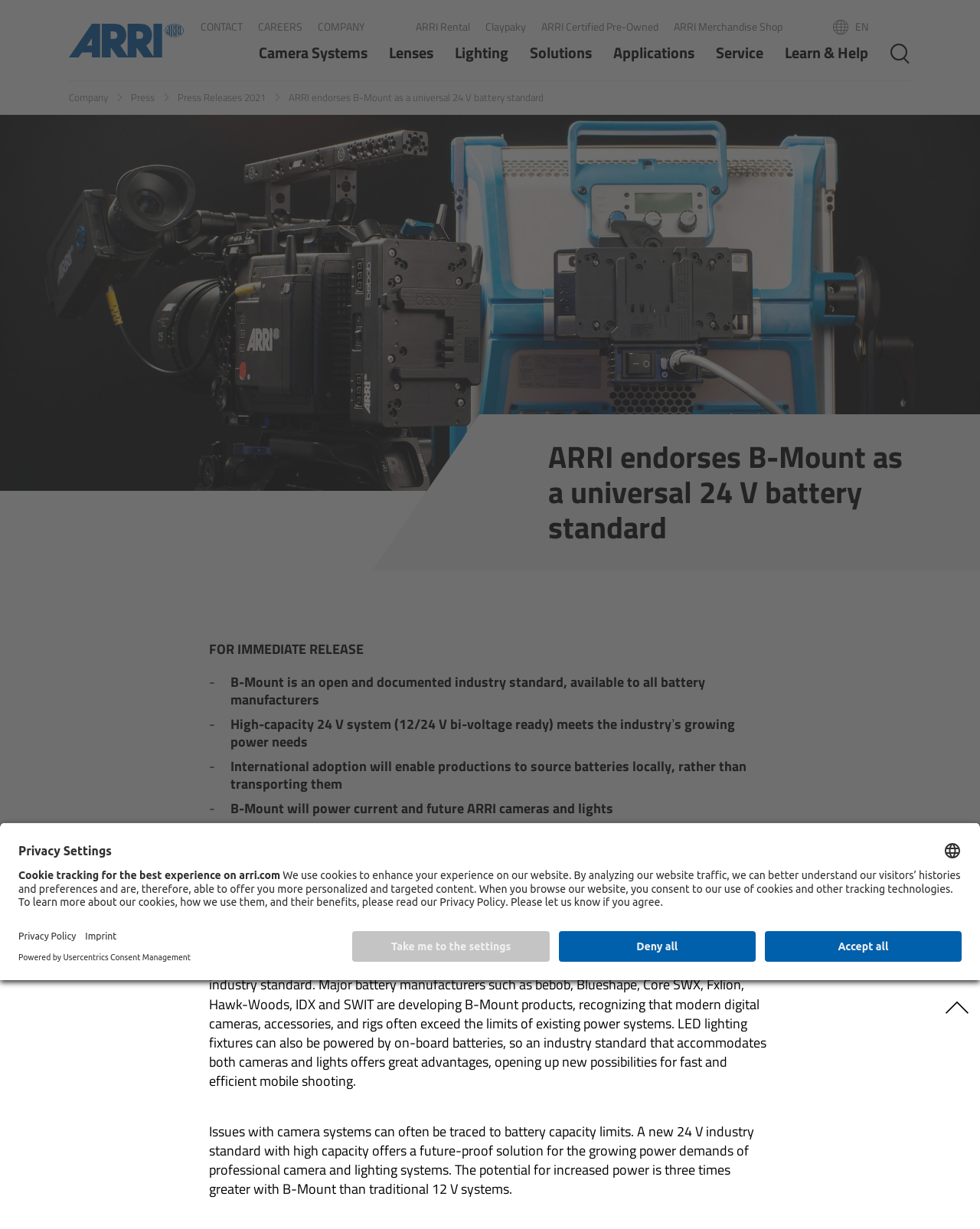Please provide the bounding box coordinate of the region that matches the element description: scroll to top. Coordinates should be in the format (top-left x, top-left y, bottom-right x, bottom-right y) and all values should be between 0 and 1.

[0.953, 0.801, 1.0, 0.839]